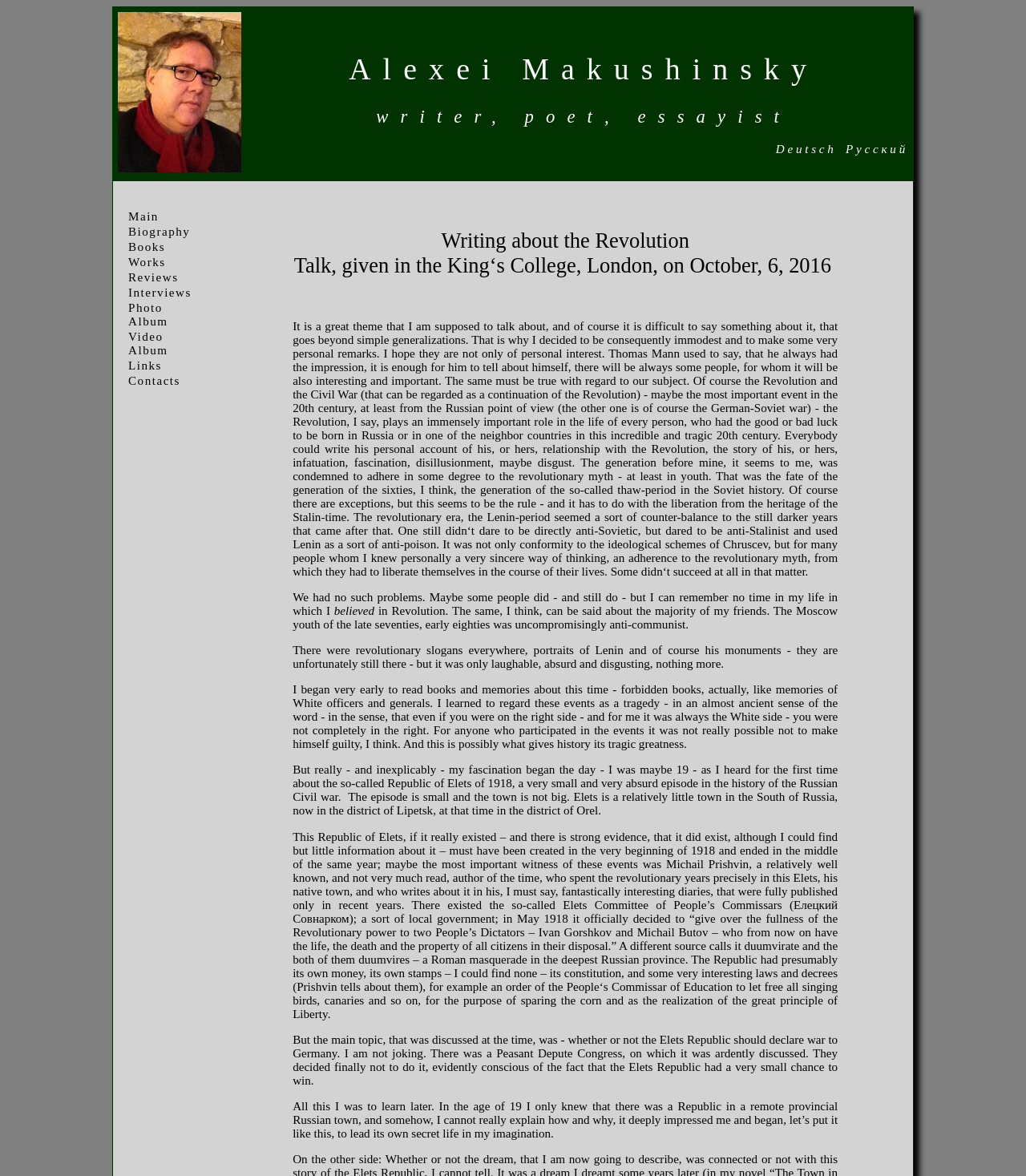What is the profession of Alexei Makushinsky?
Ensure your answer is thorough and detailed.

The profession of Alexei Makushinsky can be determined by looking at the gridcell element with the text 'Alexei Makushinsky writer, poet, essayist Deutsch Русский'. The text 'writer, poet, essayist' is part of the heading elements, indicating that these are the professions of Alexei Makushinsky.